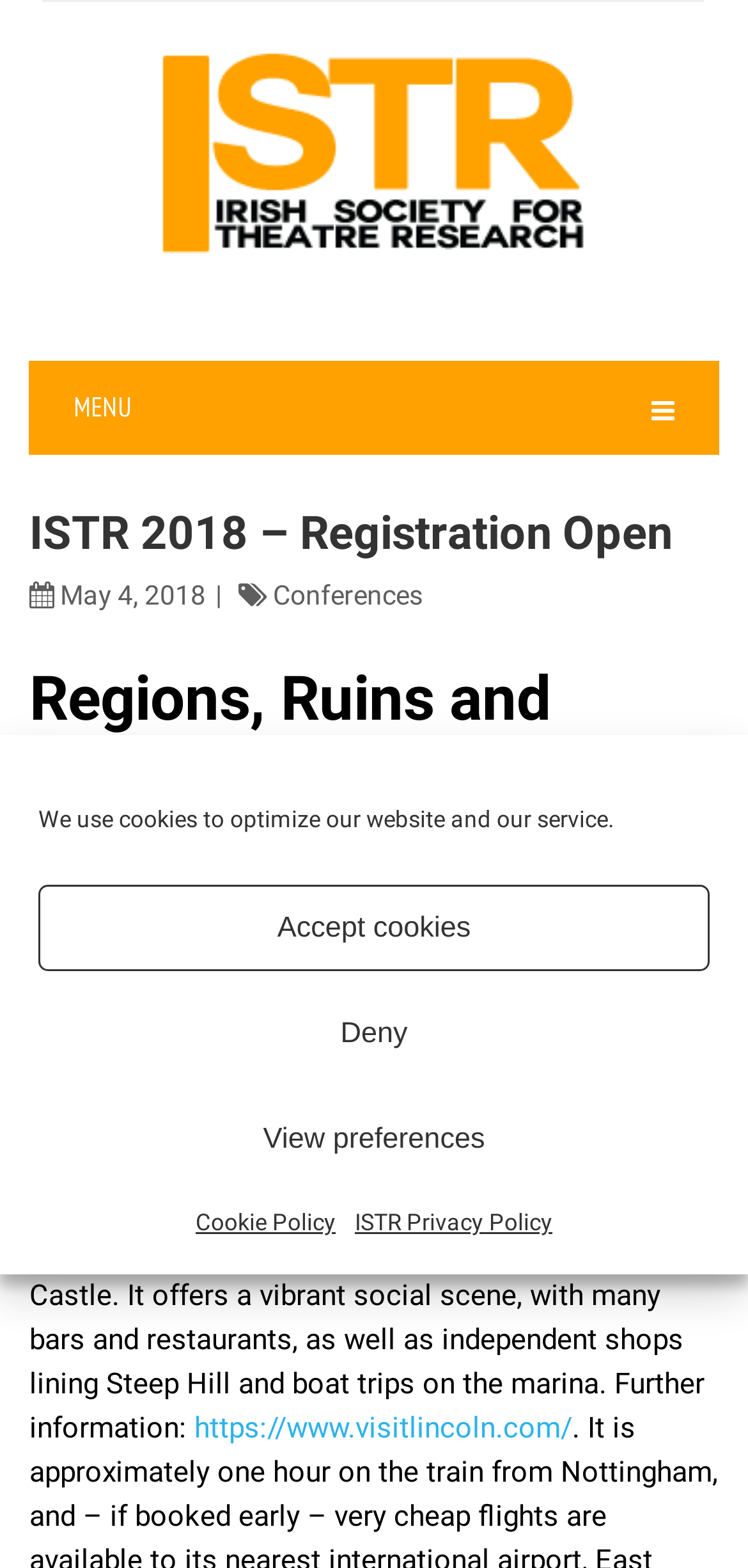Please determine the bounding box coordinates for the UI element described here. Use the format (top-left x, top-left y, bottom-right x, bottom-right y) with values bounded between 0 and 1: CZ

None